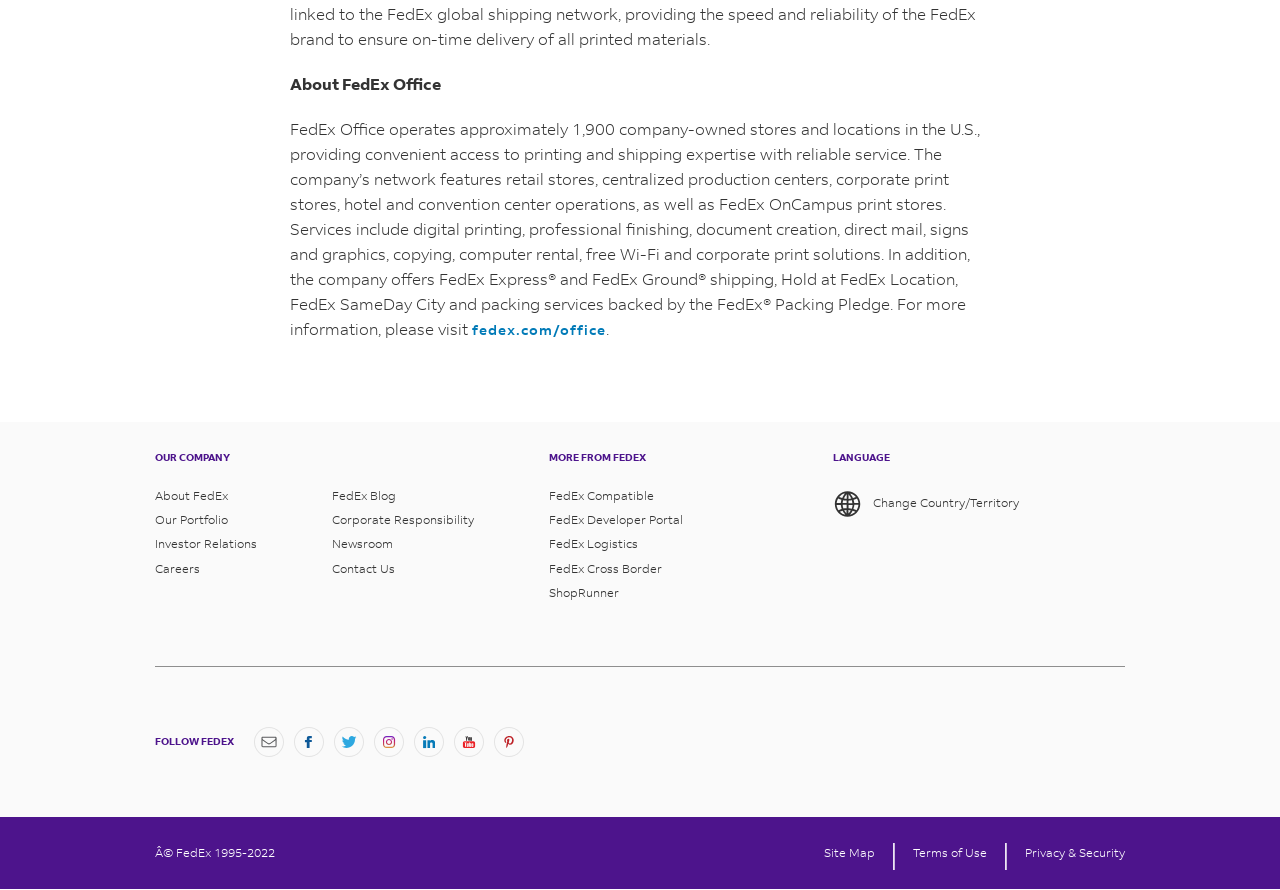Locate the bounding box coordinates of the element that needs to be clicked to carry out the instruction: "Follow FedEx on Facebook". The coordinates should be given as four float numbers ranging from 0 to 1, i.e., [left, top, right, bottom].

[0.23, 0.816, 0.253, 0.85]